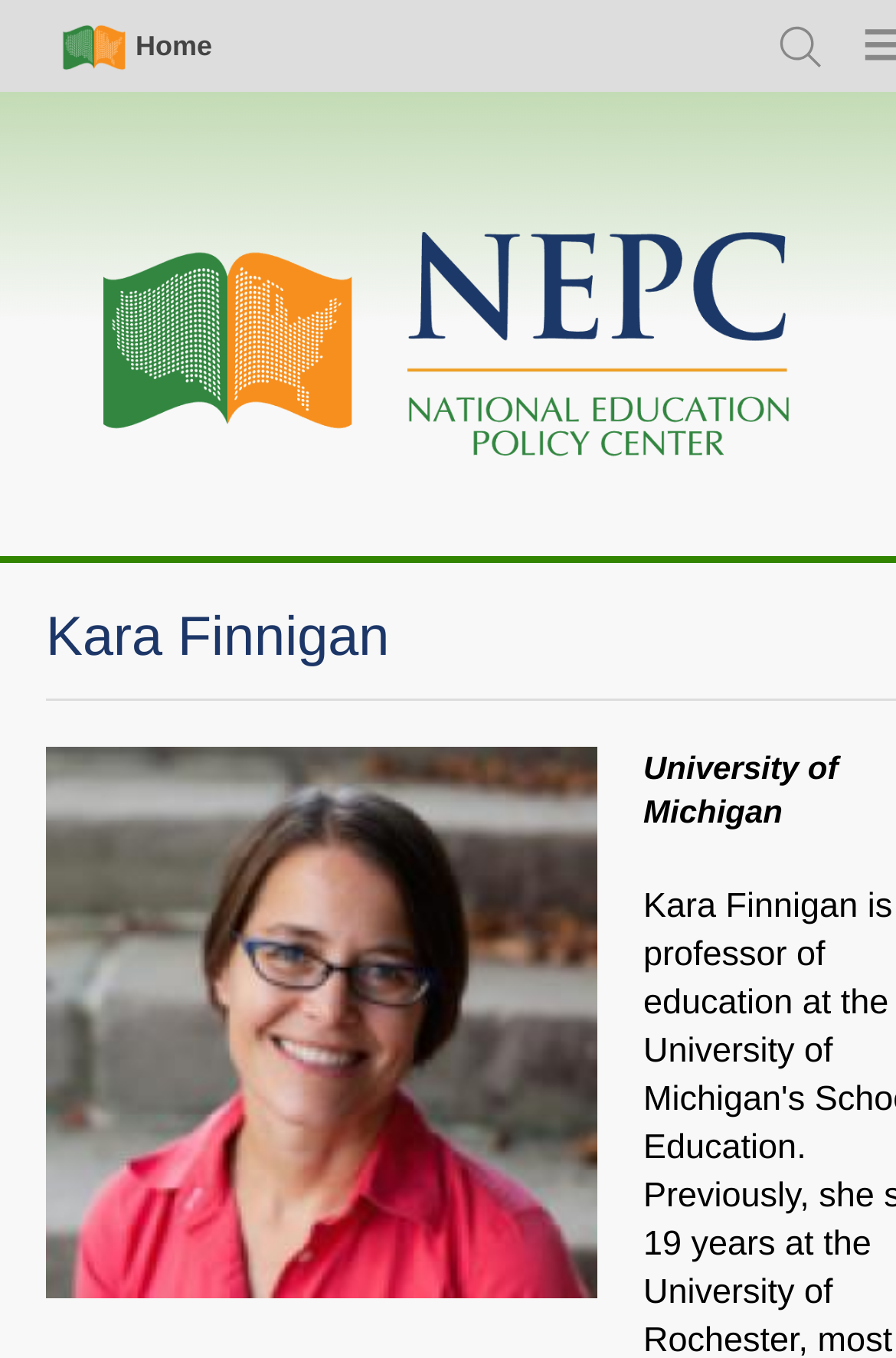Look at the image and give a detailed response to the following question: What is the name of the university?

By looking at the webpage, I found a link with the text 'University of Michigan' which is likely to be the name of the university.